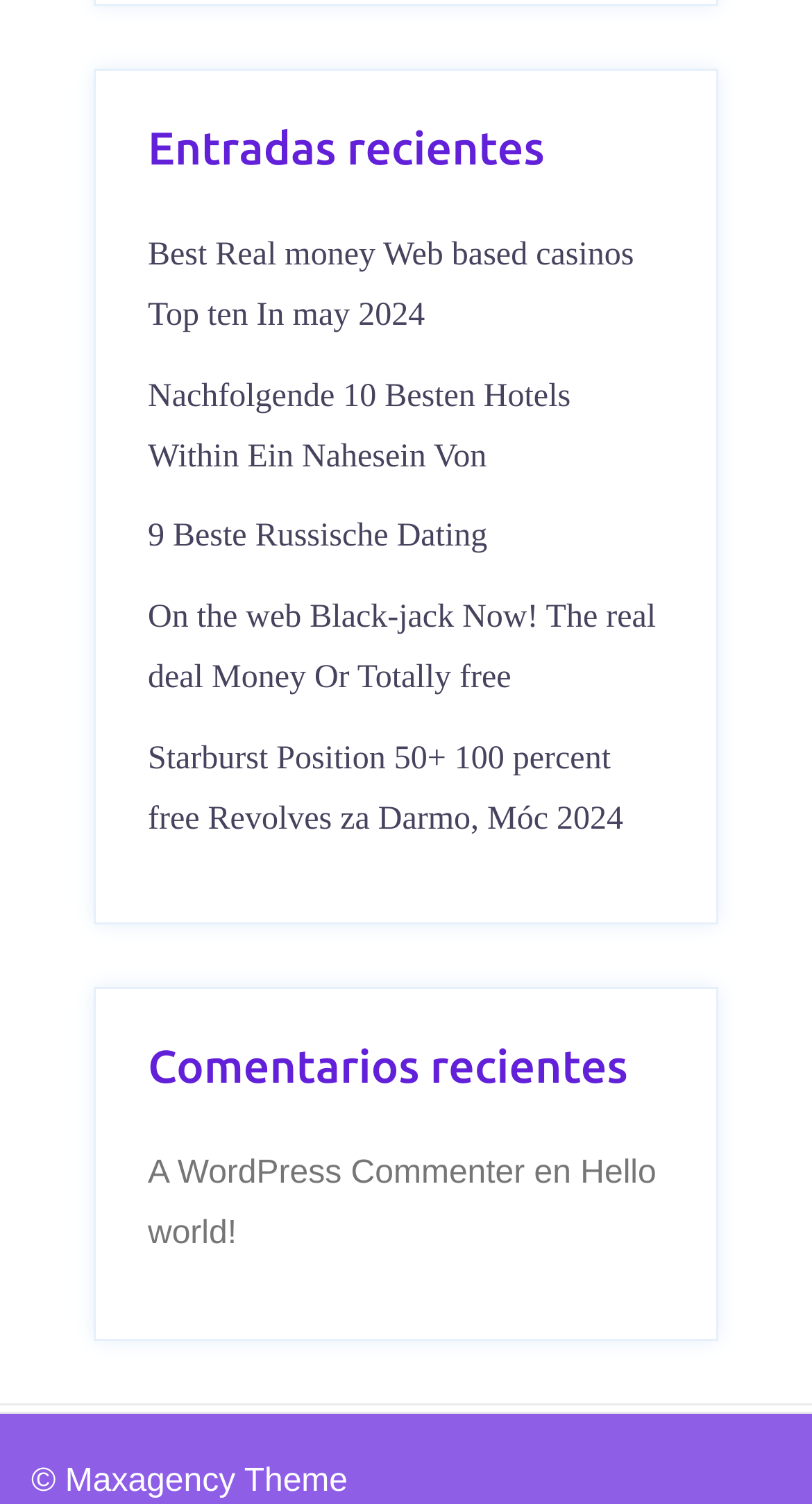Respond to the question below with a single word or phrase:
What is the position of the 'Comentarios recientes' heading?

Below 'Entradas recientes'